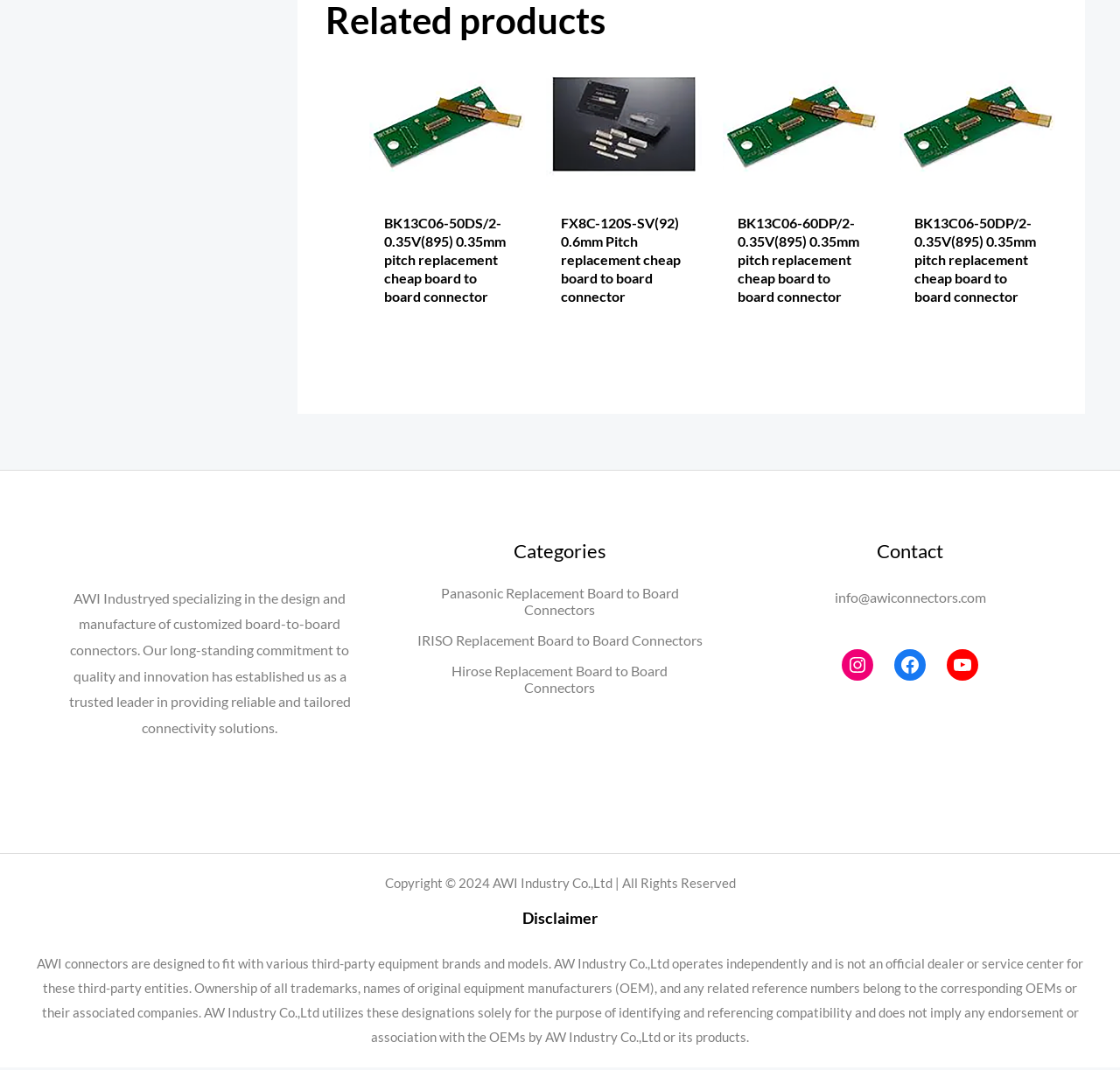Based on the element description, predict the bounding box coordinates (top-left x, top-left y, bottom-right x, bottom-right y) for the UI element in the screenshot: Instagram

[0.752, 0.607, 0.78, 0.636]